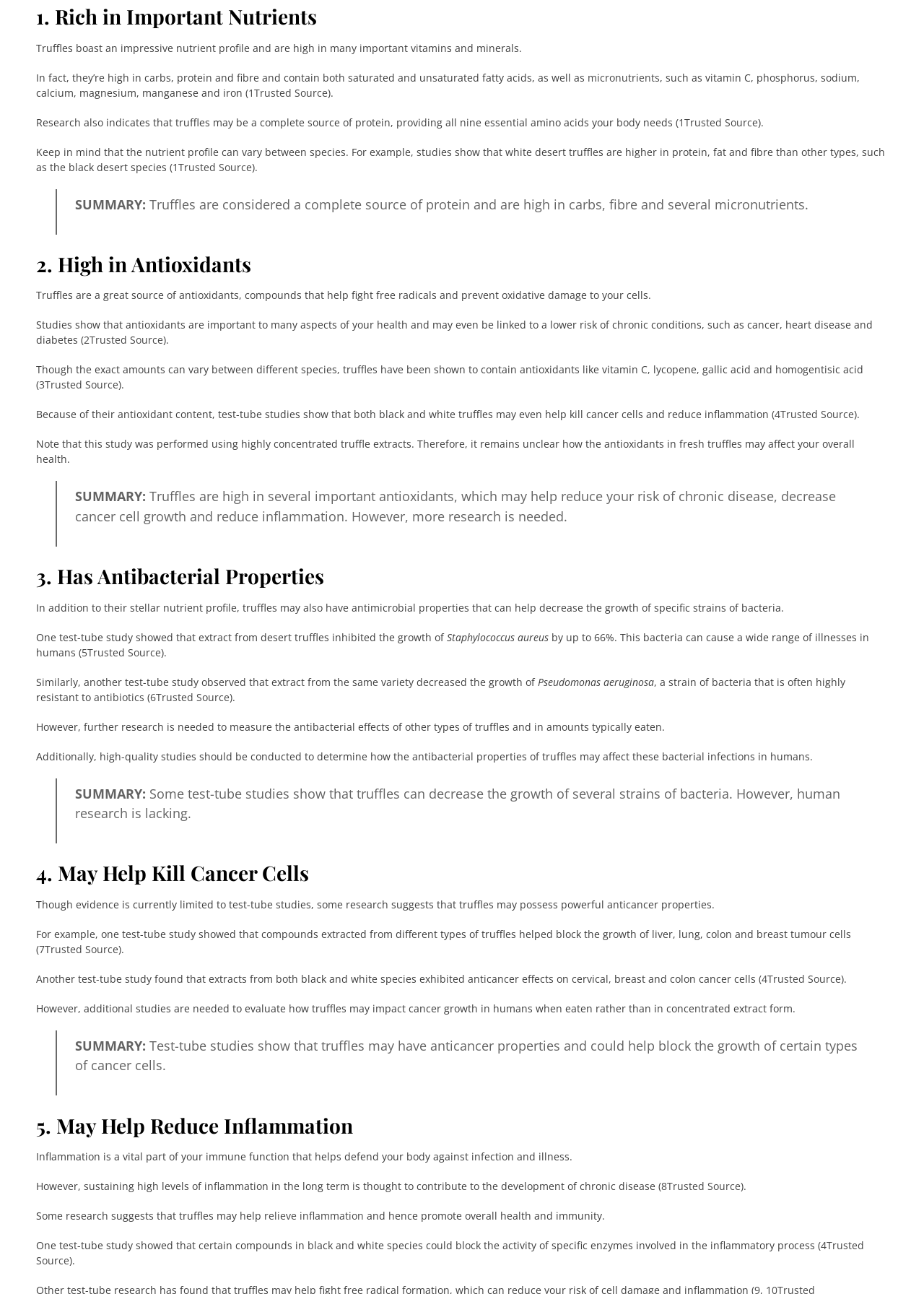Based on the element description micronutrients, identify the bounding box of the UI element in the given webpage screenshot. The coordinates should be in the format (top-left x, top-left y, bottom-right x, bottom-right y) and must be between 0 and 1.

[0.636, 0.055, 0.714, 0.065]